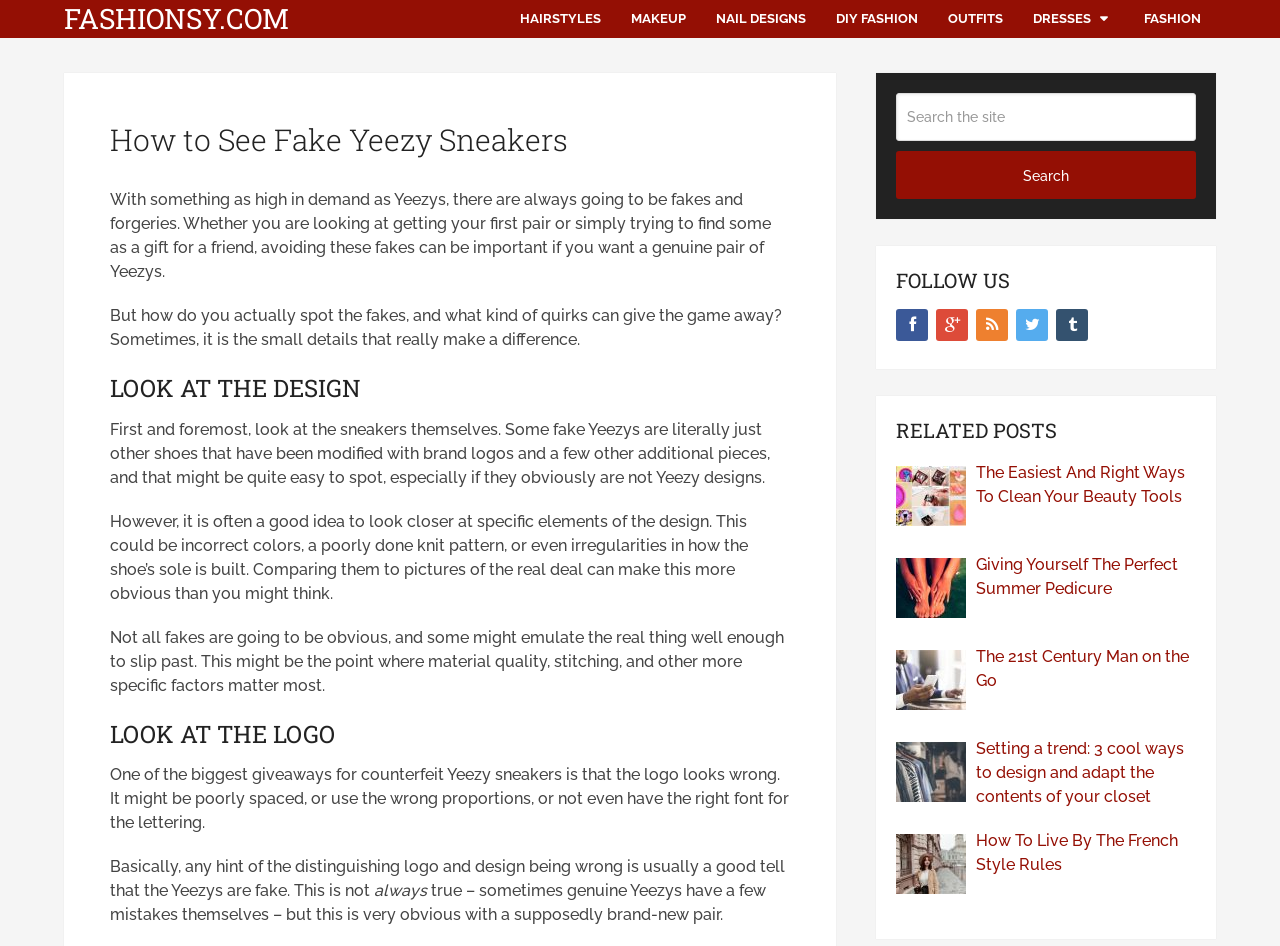Find the bounding box coordinates for the element that must be clicked to complete the instruction: "Search the site". The coordinates should be four float numbers between 0 and 1, indicated as [left, top, right, bottom].

[0.7, 0.098, 0.934, 0.149]